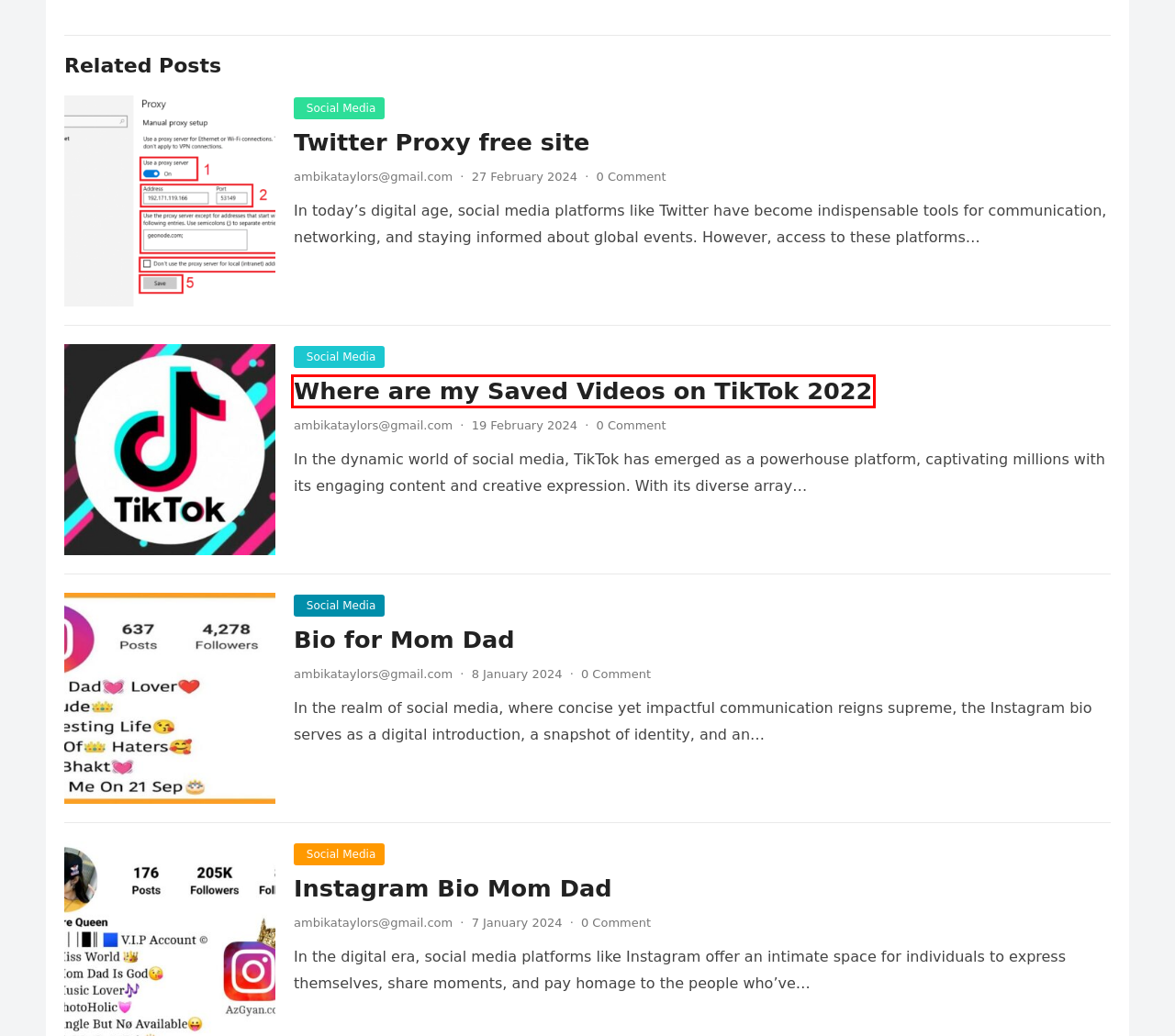Inspect the screenshot of a webpage with a red rectangle bounding box. Identify the webpage description that best corresponds to the new webpage after clicking the element inside the bounding box. Here are the candidates:
A. digitalnewspublisher.com - Up to Date
B. Bio for Mom Dad - digitalnewspublisher.com
C. Where are my Saved Videos on TikTok 2022 - digitalnewspublisher.com
D. Fashion Archives - digitalnewspublisher.com
E. Instagram Bio Mom Dad - digitalnewspublisher.com
F. Biden Boat Speed - typesfashion.com
G. Twitter Proxy free site - digitalnewspublisher.com
H. Health Archives - digitalnewspublisher.com

C